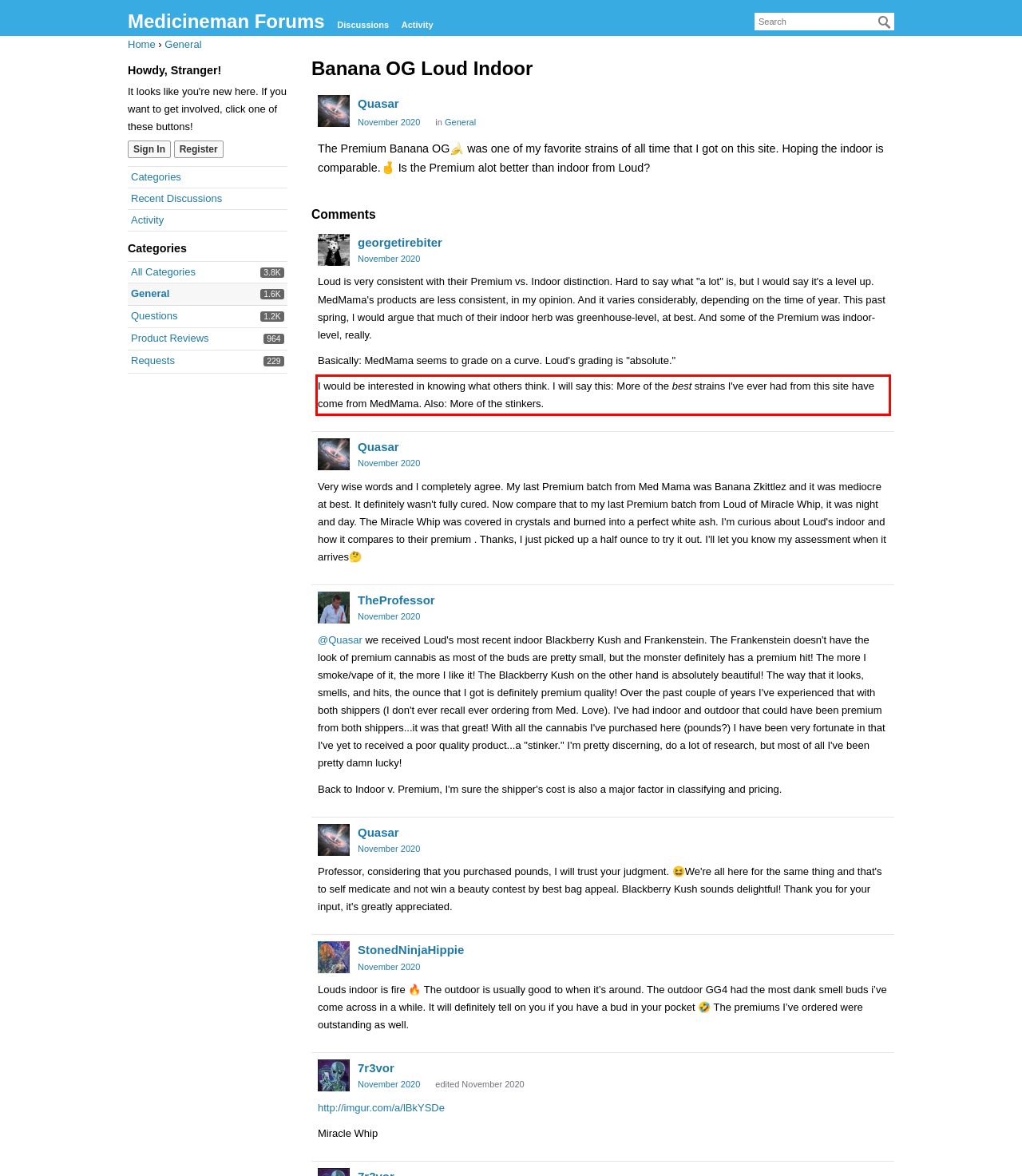Using the provided screenshot of a webpage, recognize the text inside the red rectangle bounding box by performing OCR.

I would be interested in knowing what others think. I will say this: More of the best strains I've ever had from this site have come from MedMama. Also: More of the stinkers.